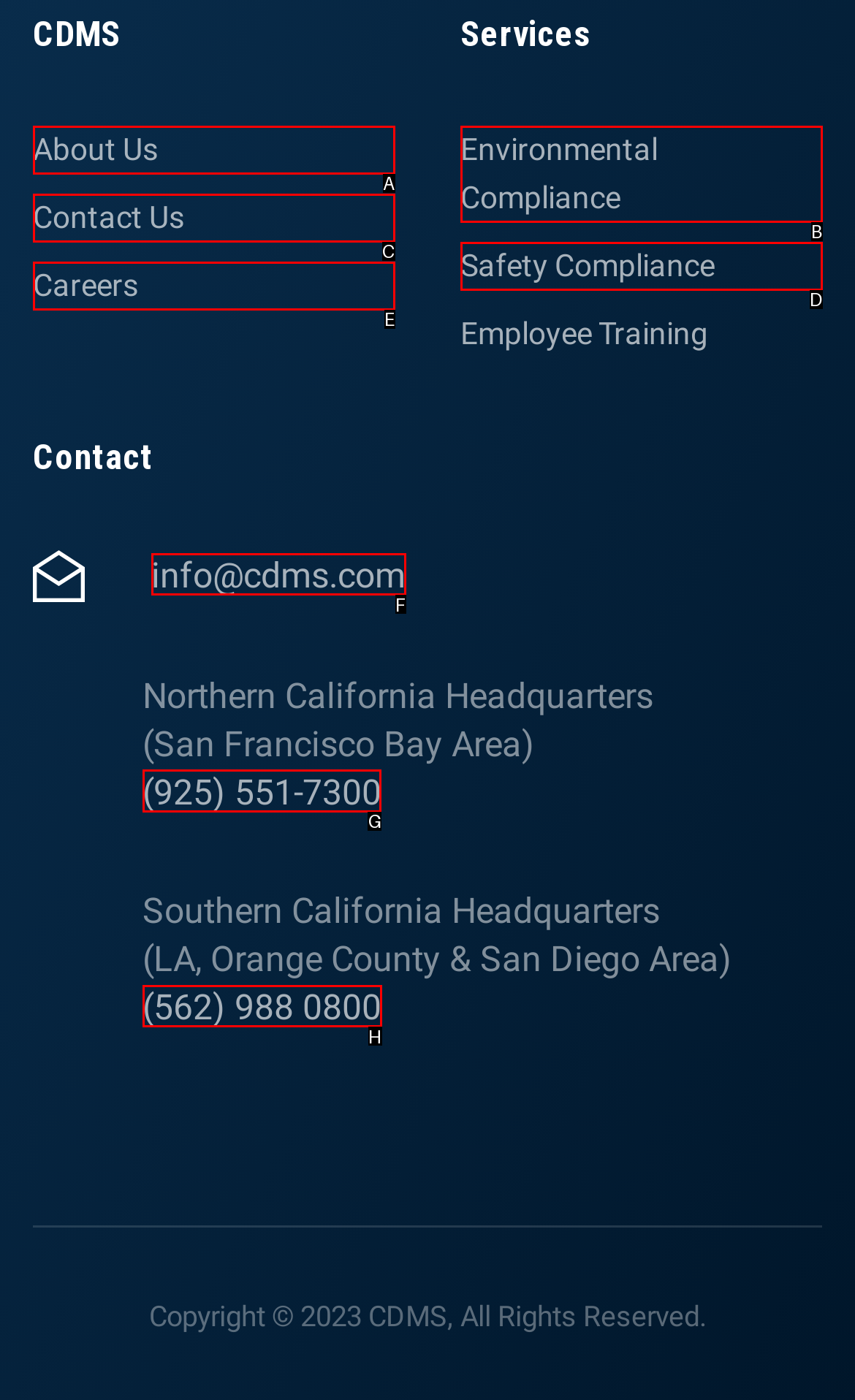Select the letter of the UI element you need to click to complete this task: View topic about GitLab-Runner is unable to resolve custom domain.

None